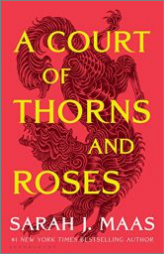What is the font color of the title?
Please respond to the question with a detailed and informative answer.

According to the caption, the title is 'prominently displayed in bold yellow letters', which implies that the font color of the title is yellow.